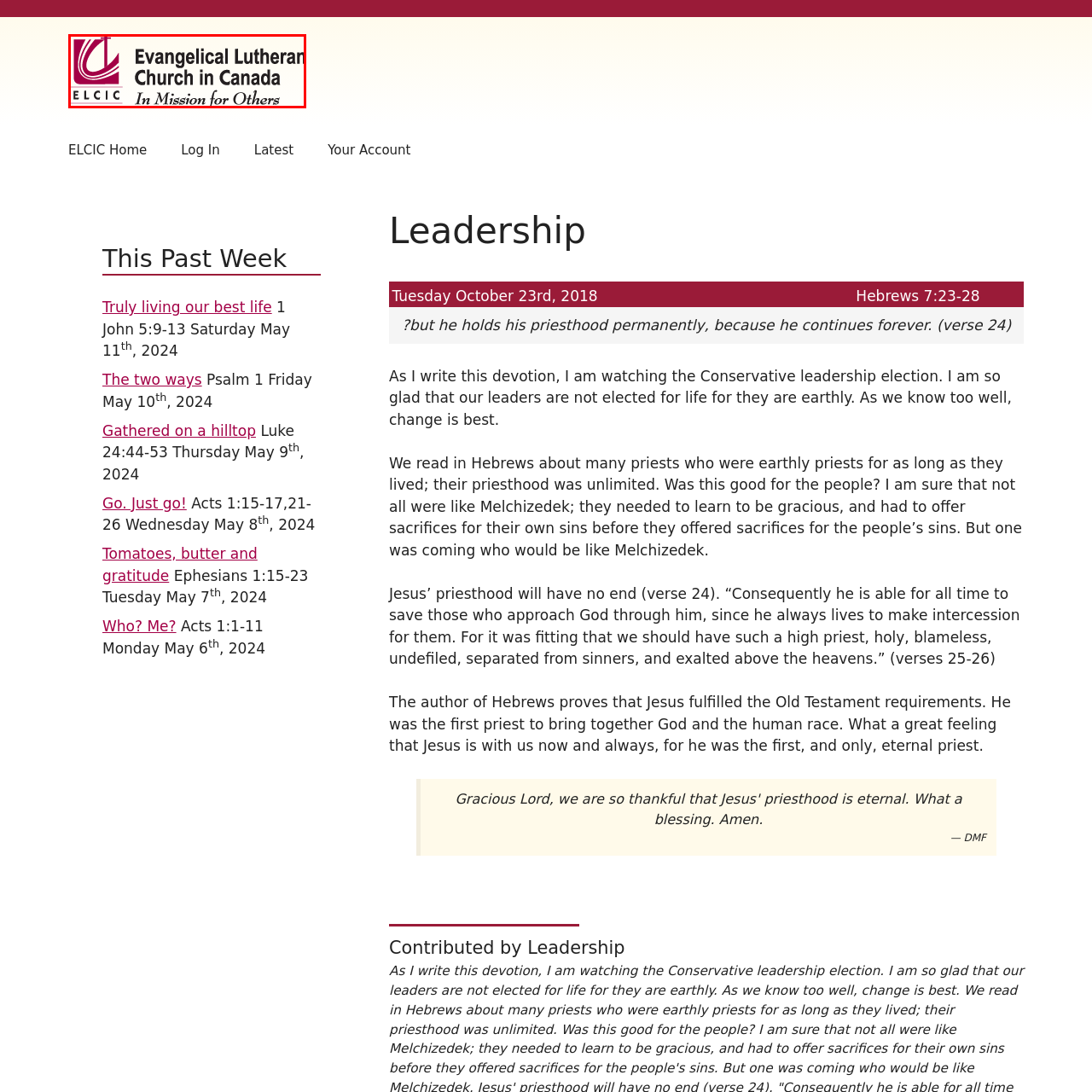Generate a detailed caption for the content inside the red bounding box.

The image features the logo of the Evangelical Lutheran Church in Canada (ELCIC). It incorporates the church's name prominently displayed alongside a stylized symbol that combines elements of the Christian faith, including a cross. The slogan "In Mission for Others" underscores the church's commitment to service and outreach within the community. This logo serves as a visual representation of the church's identity and mission-driven initiatives in support of its congregations and the broader public. The design reflects a blend of tradition and contemporary aesthetics, suitable for a religious organization engaged in modern societal issues.